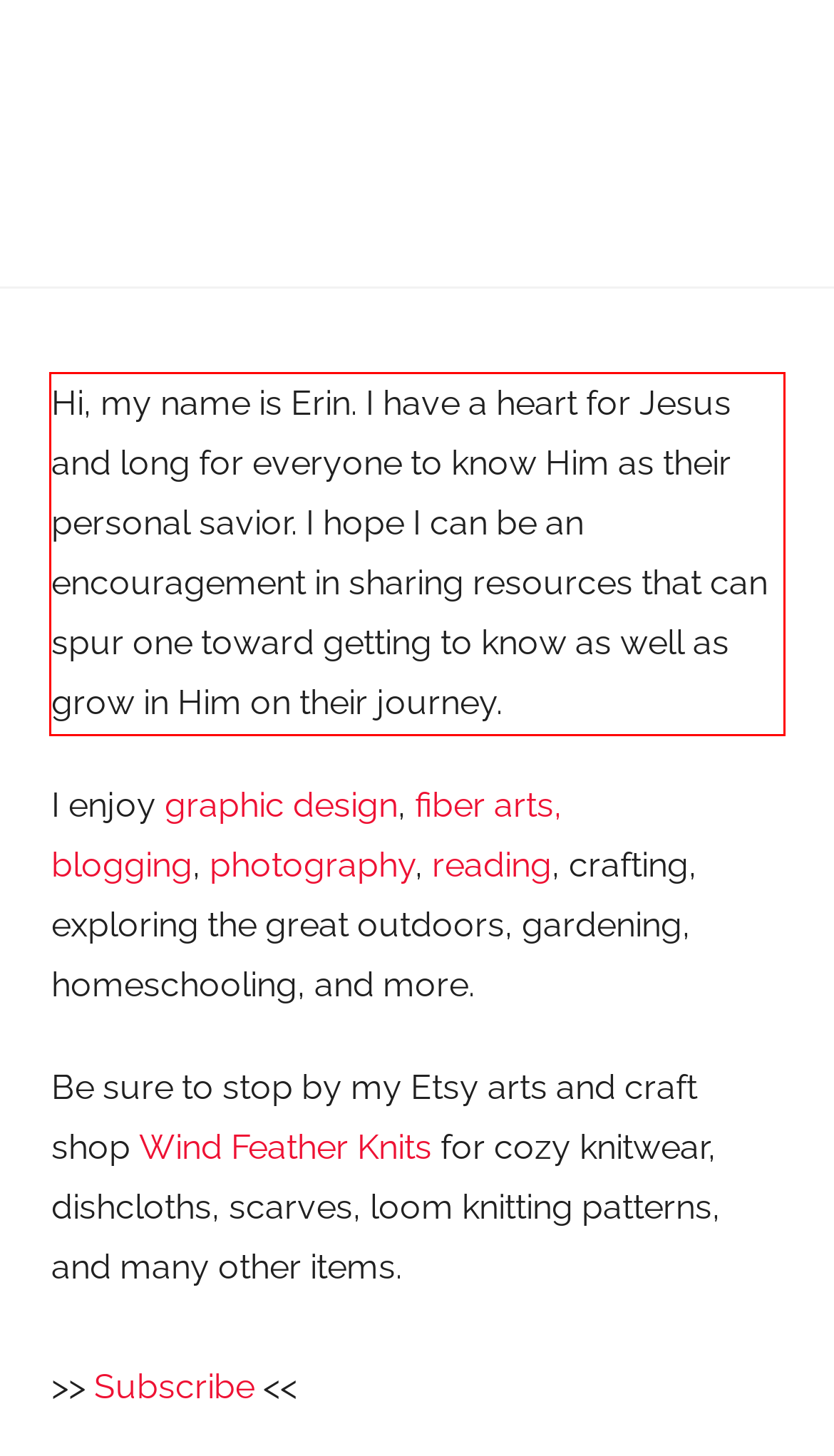Please perform OCR on the UI element surrounded by the red bounding box in the given webpage screenshot and extract its text content.

Hi, my name is Erin. I have a heart for Jesus and long for everyone to know Him as their personal savior. I hope I can be an encouragement in sharing resources that can spur one toward getting to know as well as grow in Him on their journey.